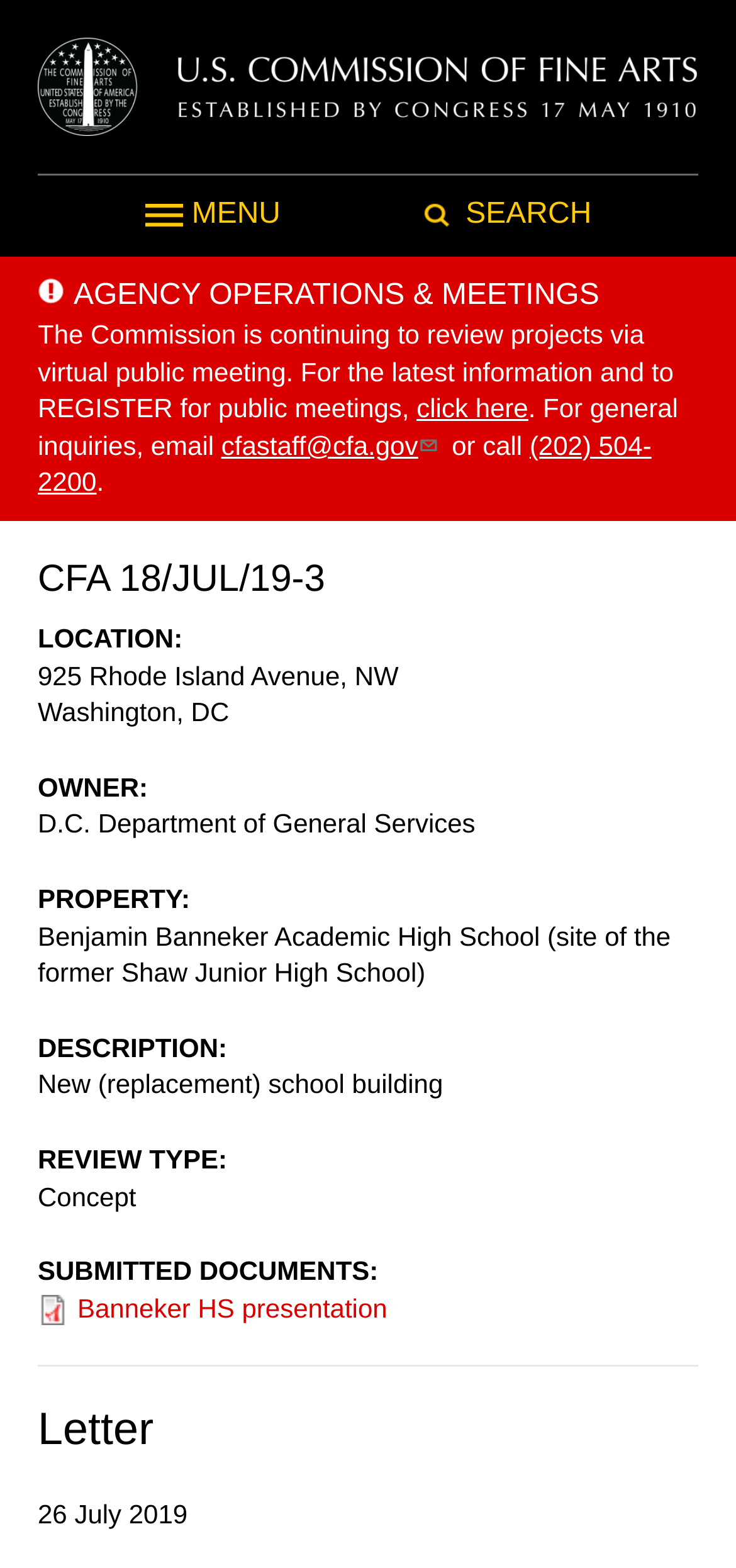Look at the image and give a detailed response to the following question: What is the date of the letter?

I found the date of the letter by looking at the 'Letter' section, which is located at the bottom of the page. The date of the letter is '26 July 2019'.